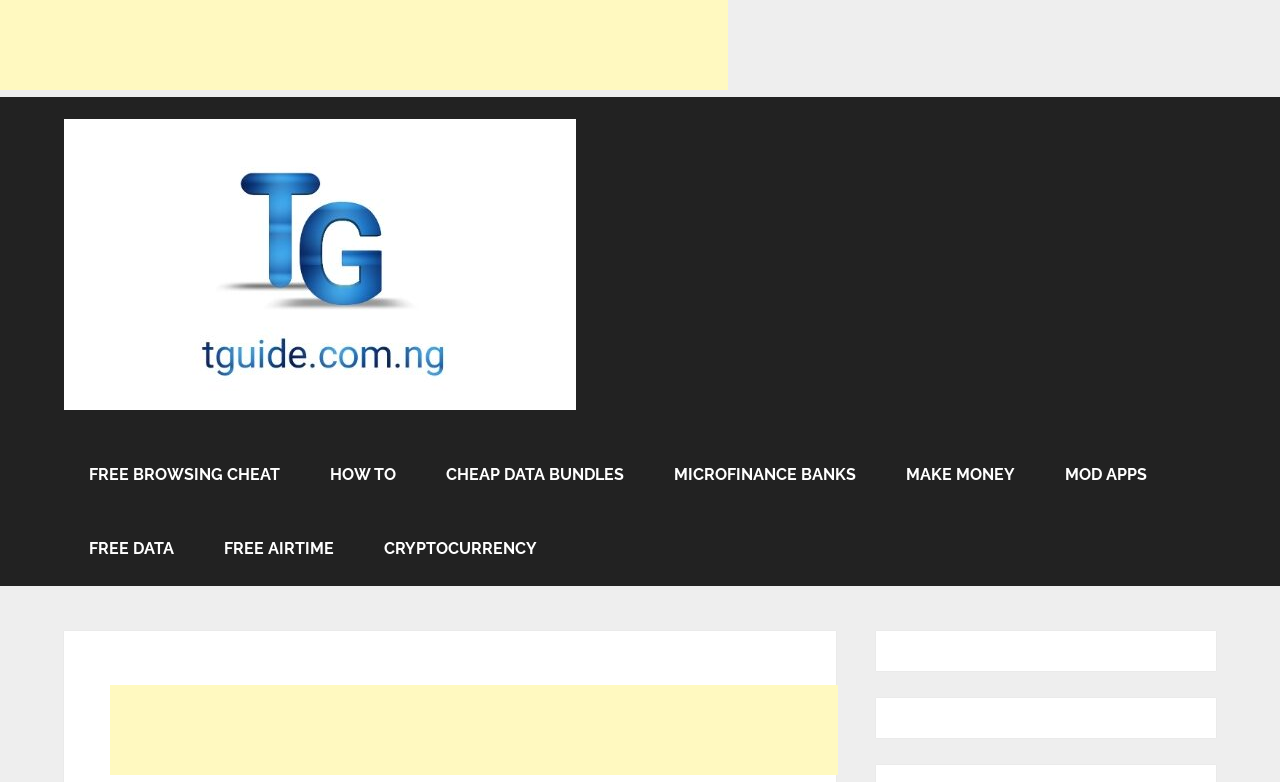Please extract and provide the main headline of the webpage.

Metaforce Forsage Review, Legit Or Scam